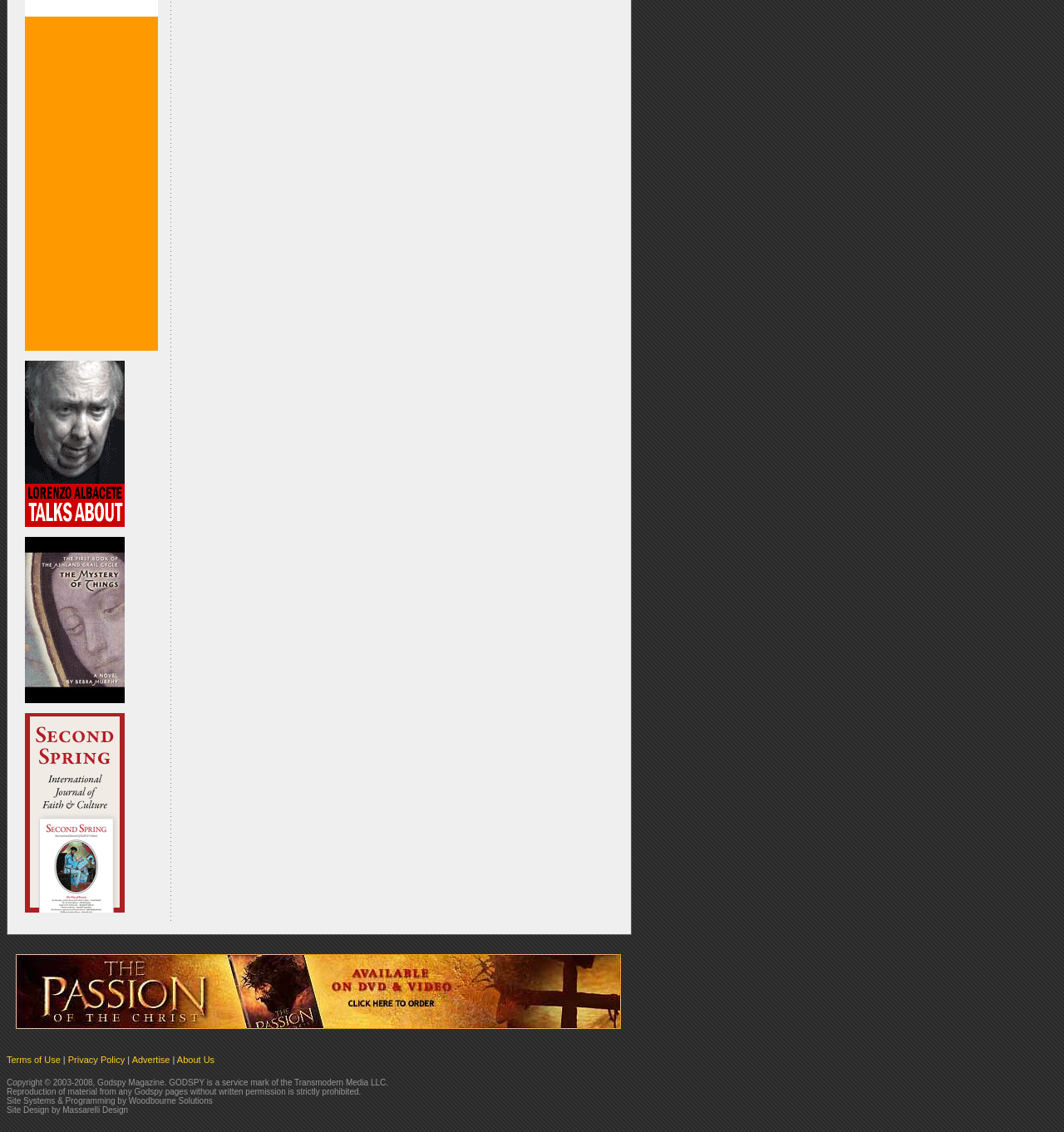How many tables are present on the webpage?
Using the information presented in the image, please offer a detailed response to the question.

Upon analyzing the webpage structure, I found that there are five tables present on the webpage, each containing different information and layout.